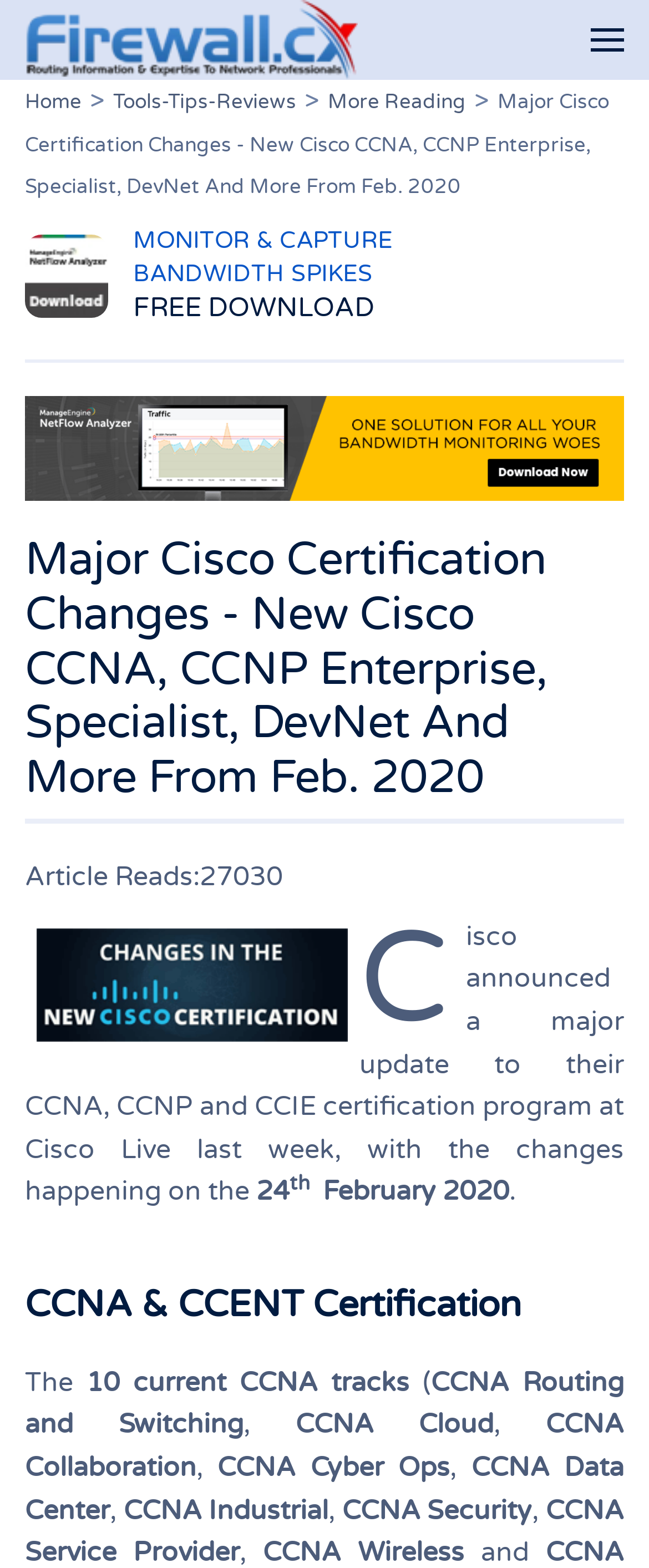Review the image closely and give a comprehensive answer to the question: What is the new certification program announced by Cisco?

I determined the answer by looking at the static text element with the bounding box coordinates [0.038, 0.575, 0.962, 0.771] which has the text 'Cisco announced a major update to their CCNA, CCNP and CCIE certification program at Cisco Live last week...'.